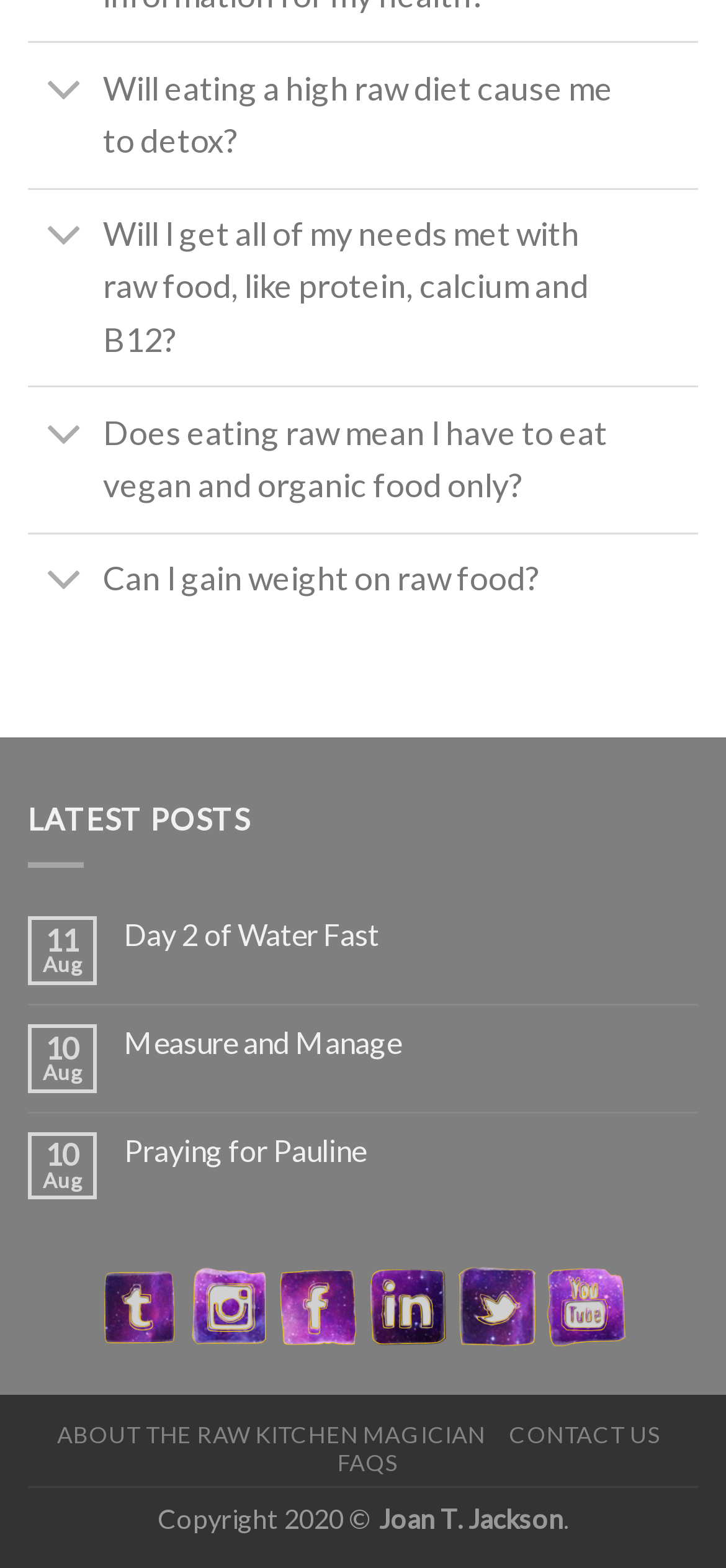What is the title of the first latest post?
Refer to the image and provide a concise answer in one word or phrase.

Day 2 of Water Fast